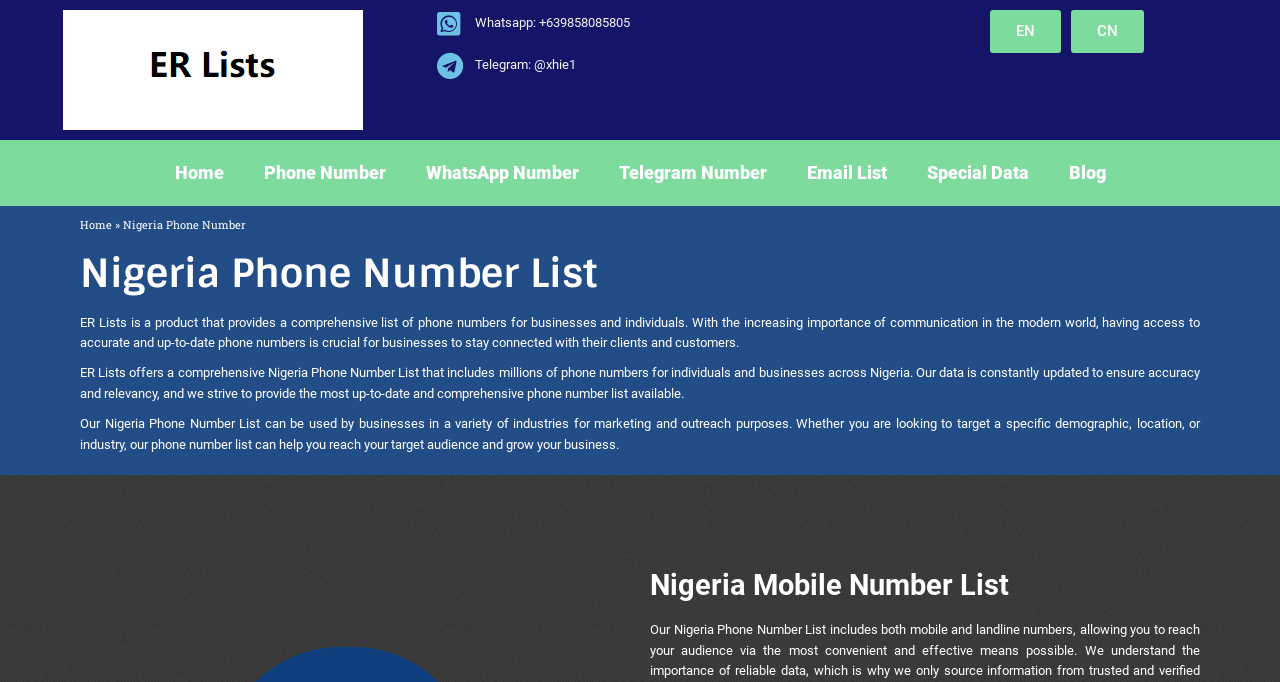Find the bounding box coordinates for the element described here: "Home".

[0.062, 0.318, 0.088, 0.34]